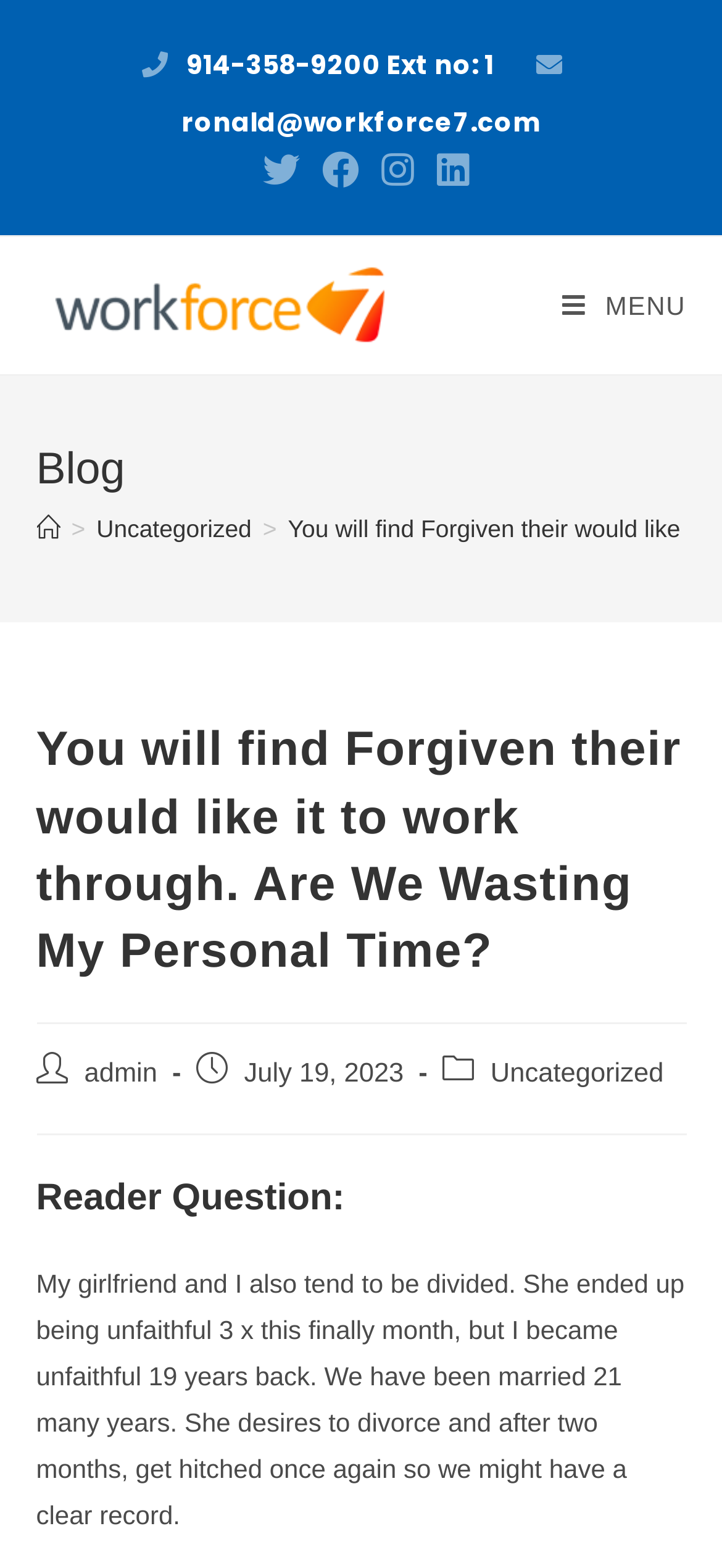Determine the bounding box coordinates of the element's region needed to click to follow the instruction: "Send an email to ronald". Provide these coordinates as four float numbers between 0 and 1, formatted as [left, top, right, bottom].

[0.251, 0.066, 0.749, 0.09]